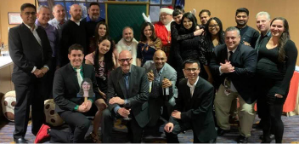Provide a one-word or brief phrase answer to the question:
What is the attire of the individuals in the foreground?

Formal attire